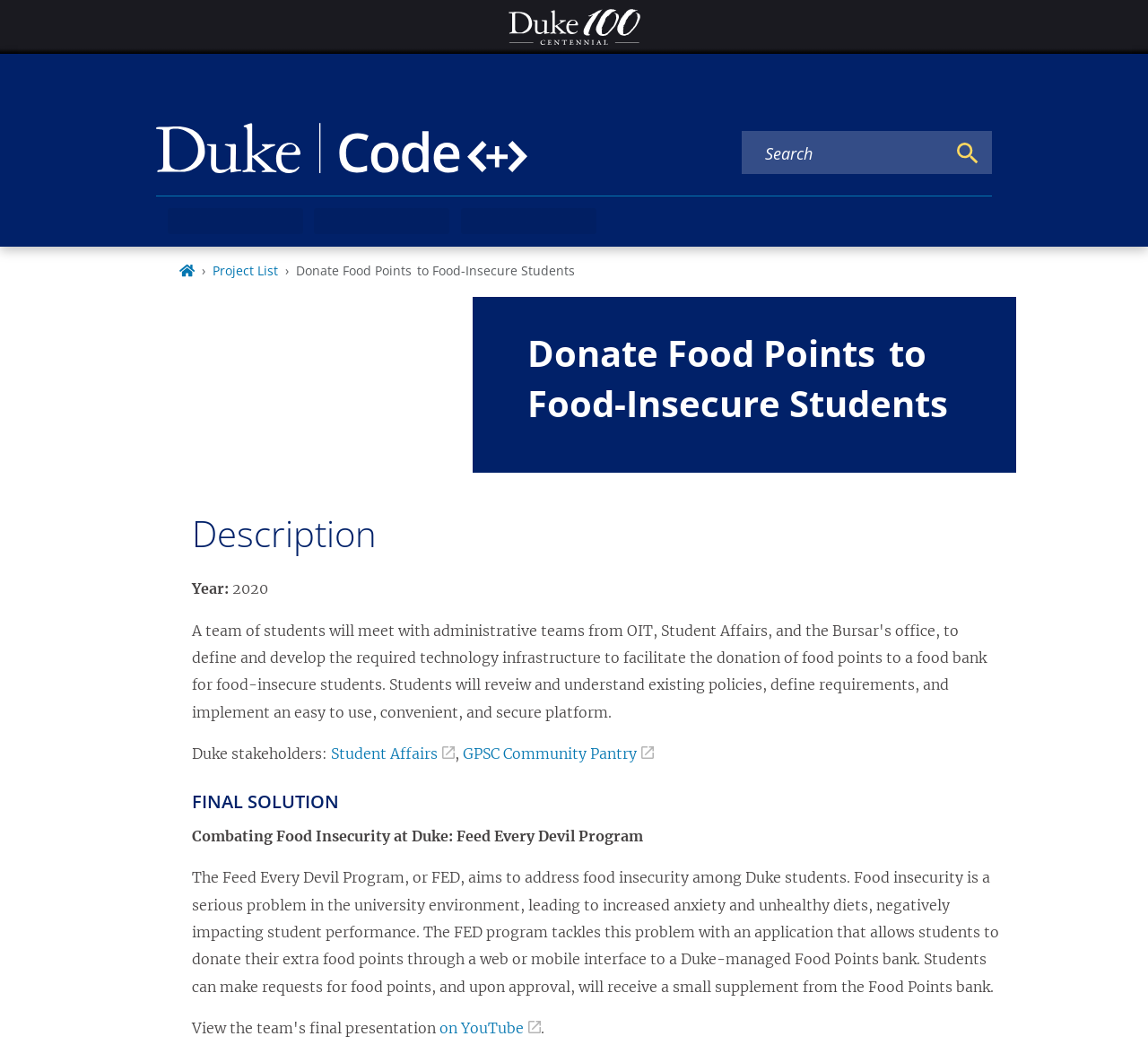Articulate a complete and detailed caption of the webpage elements.

The webpage is about the "Donate Food Points to Food-Insecure Students" project, which is part of the Code+ Program. At the top left corner, there is a Duke 100 Centennial logo, and next to it, there is a link to the Code+ Program. On the top right corner, there is a search box with a search button. Below the search box, there is a primary navigation menu.

The main content of the webpage is divided into sections. The first section has a heading "Donate Food Points to Food-Insecure Students" and a brief description of the project. Below this section, there is a breadcrumb navigation menu with links to "Home" and "Project List".

The next section has a heading "Description" and provides more details about the project. It mentions that the project aims to address food insecurity among Duke students and describes how the Feed Every Devil Program (FED) works. The FED program allows students to donate their extra food points through a web or mobile interface to a Duke-managed Food Points bank, and students can make requests for food points.

There are also links to "Student Affairs" and "GPSC Community Pantry" mentioned as Duke stakeholders involved in the project. At the bottom of the page, there is a link to a YouTube video related to the project.

Throughout the webpage, there are several headings, links, and images, including a loading icon and a logo for the Code+ Program.